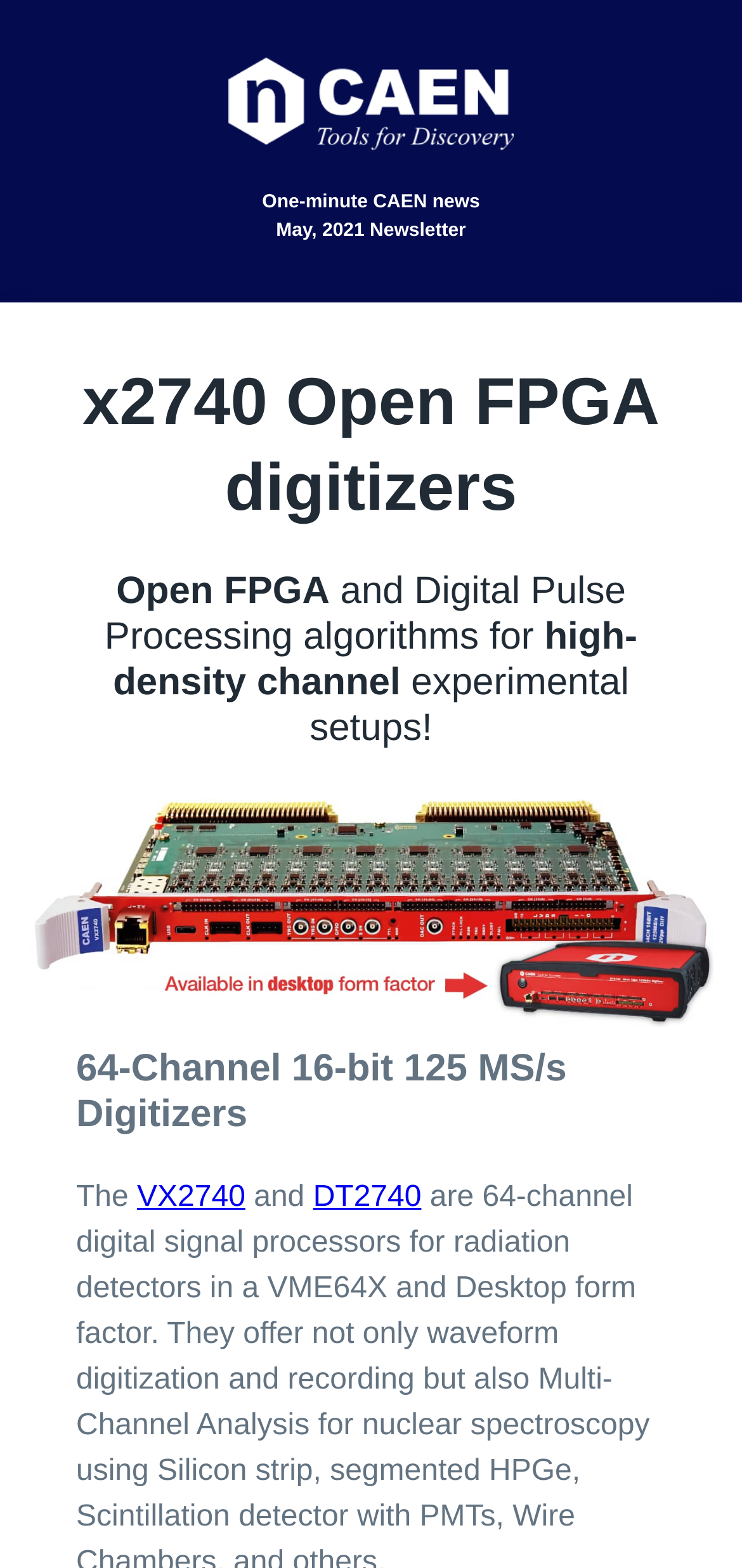Bounding box coordinates should be provided in the format (top-left x, top-left y, bottom-right x, bottom-right y) with all values between 0 and 1. Identify the bounding box for this UI element: VX2740

[0.185, 0.754, 0.331, 0.774]